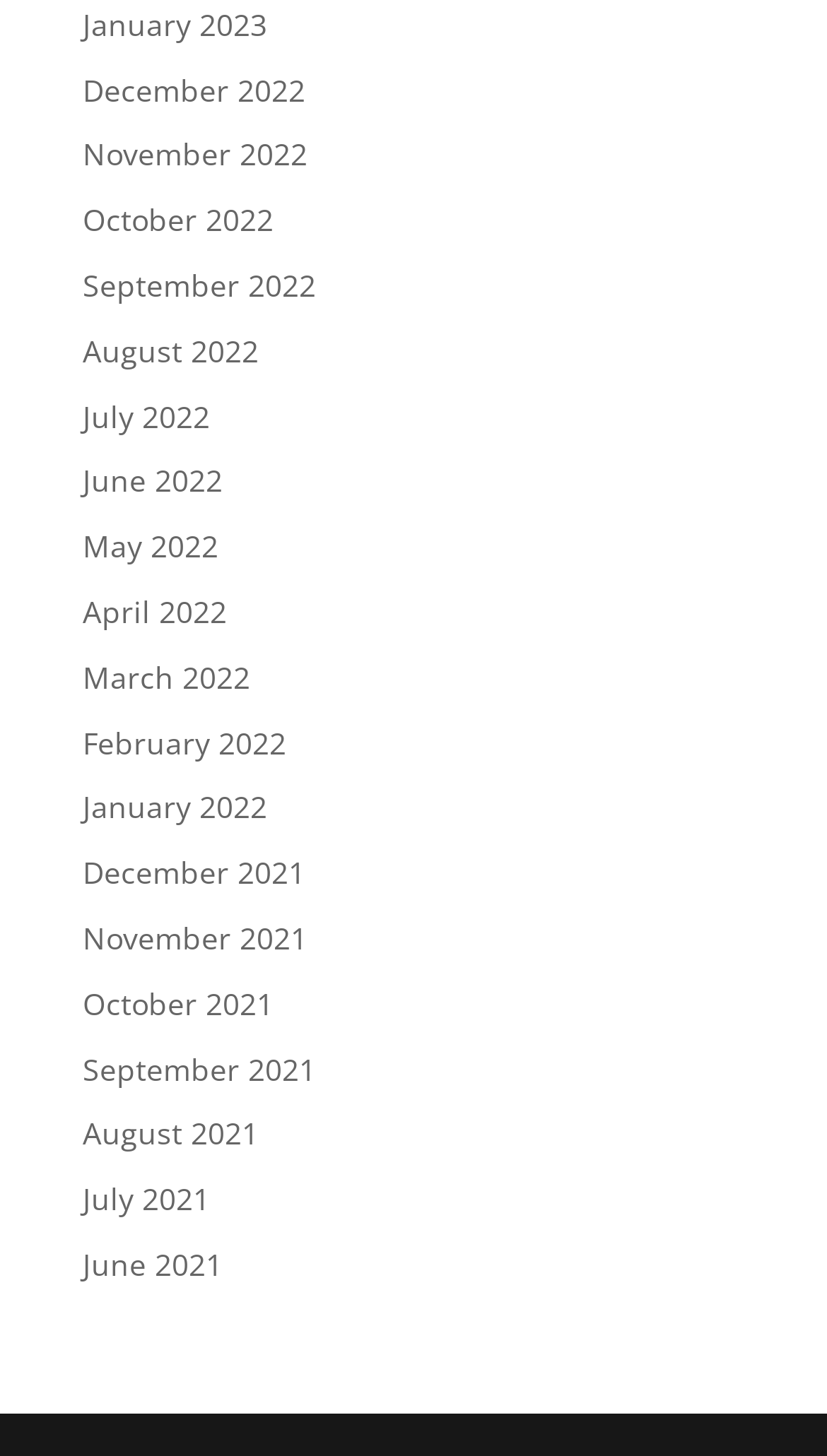Determine the bounding box for the HTML element described here: "Regulations: Amendments". The coordinates should be given as [left, top, right, bottom] with each number being a float between 0 and 1.

None